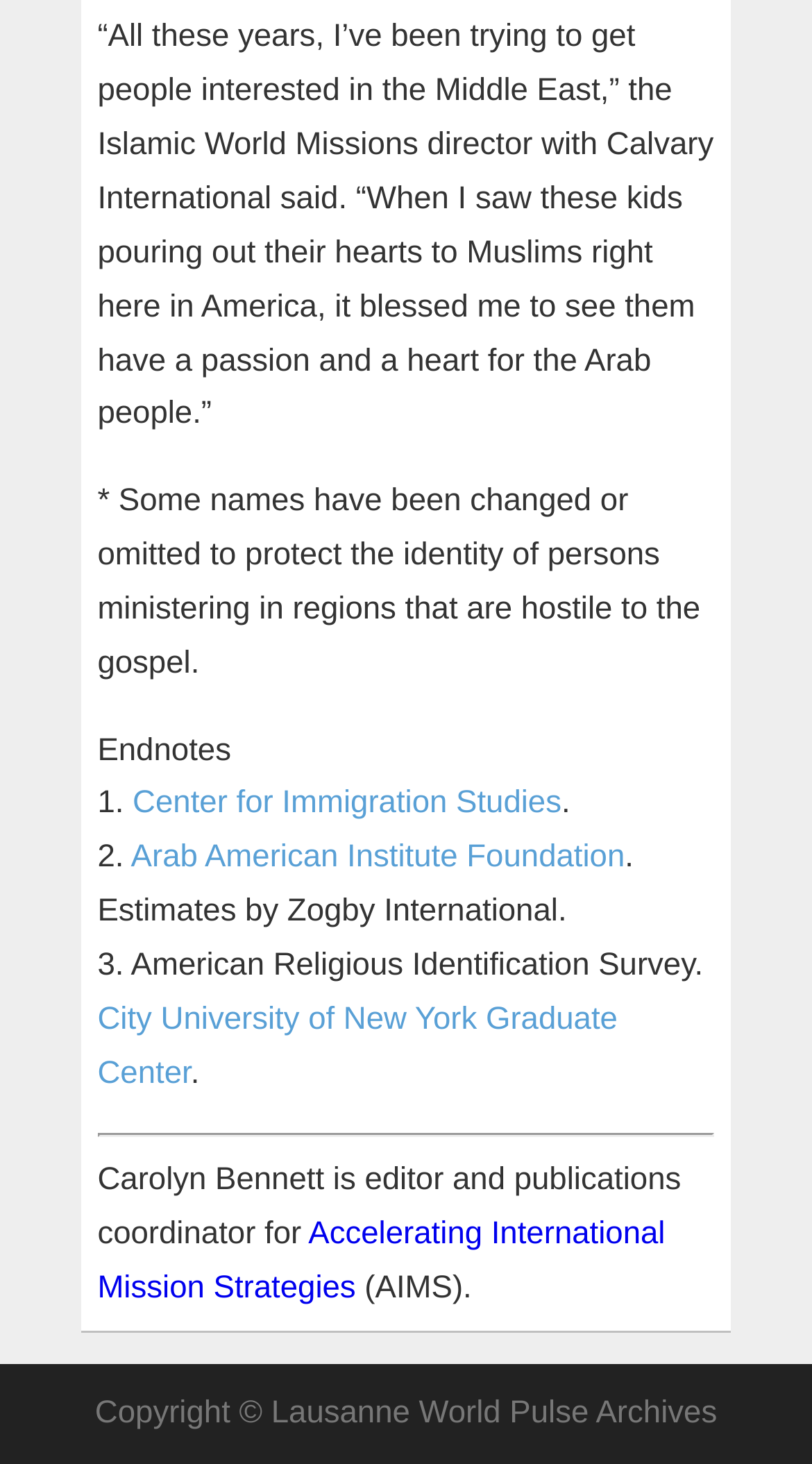Locate the bounding box coordinates for the element described below: "home". The coordinates must be four float values between 0 and 1, formatted as [left, top, right, bottom].

None